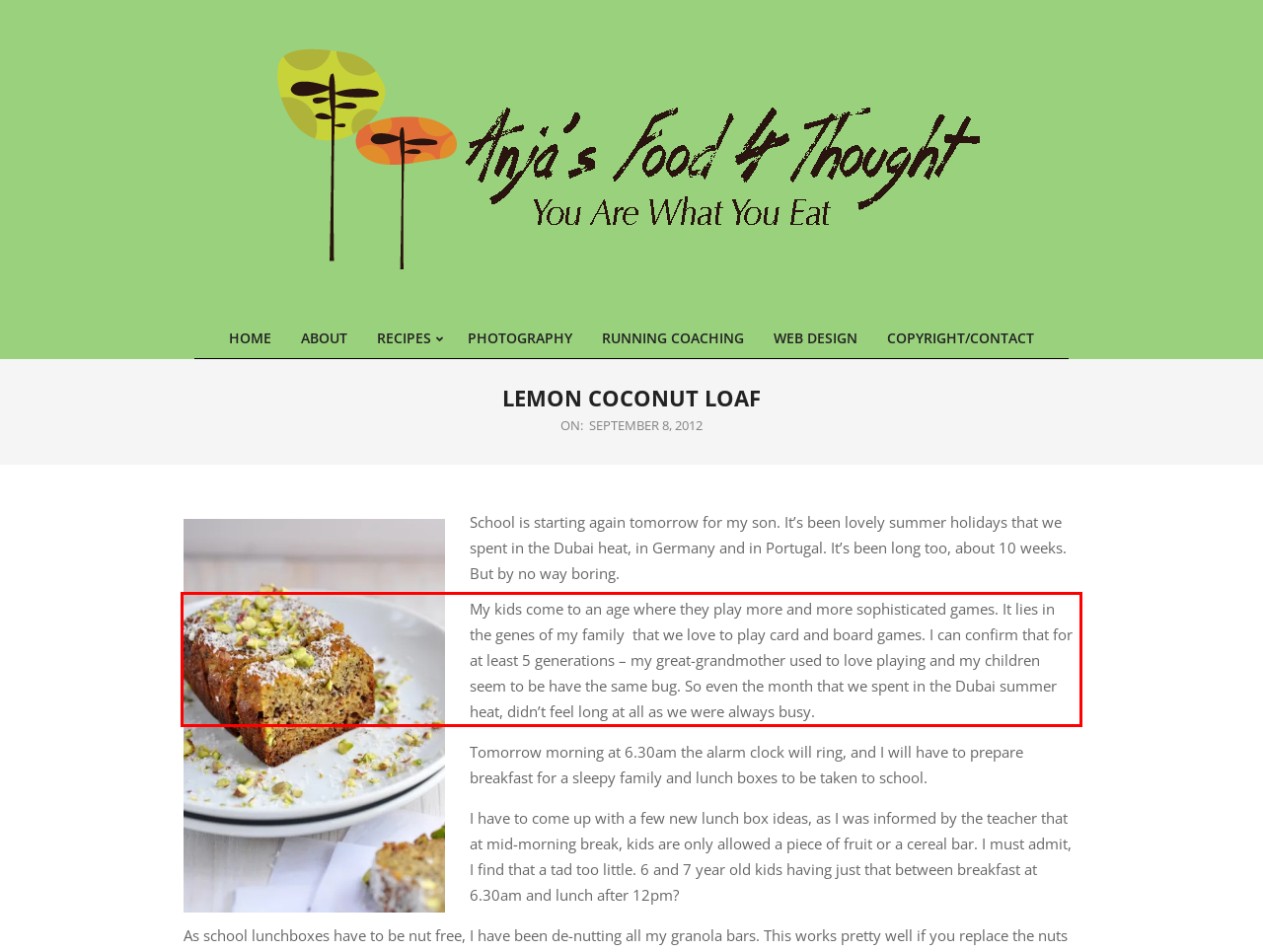Extract and provide the text found inside the red rectangle in the screenshot of the webpage.

My kids come to an age where they play more and more sophisticated games. It lies in the genes of my family that we love to play card and board games. I can confirm that for at least 5 generations – my great-grandmother used to love playing and my children seem to be have the same bug. So even the month that we spent in the Dubai summer heat, didn’t feel long at all as we were always busy.